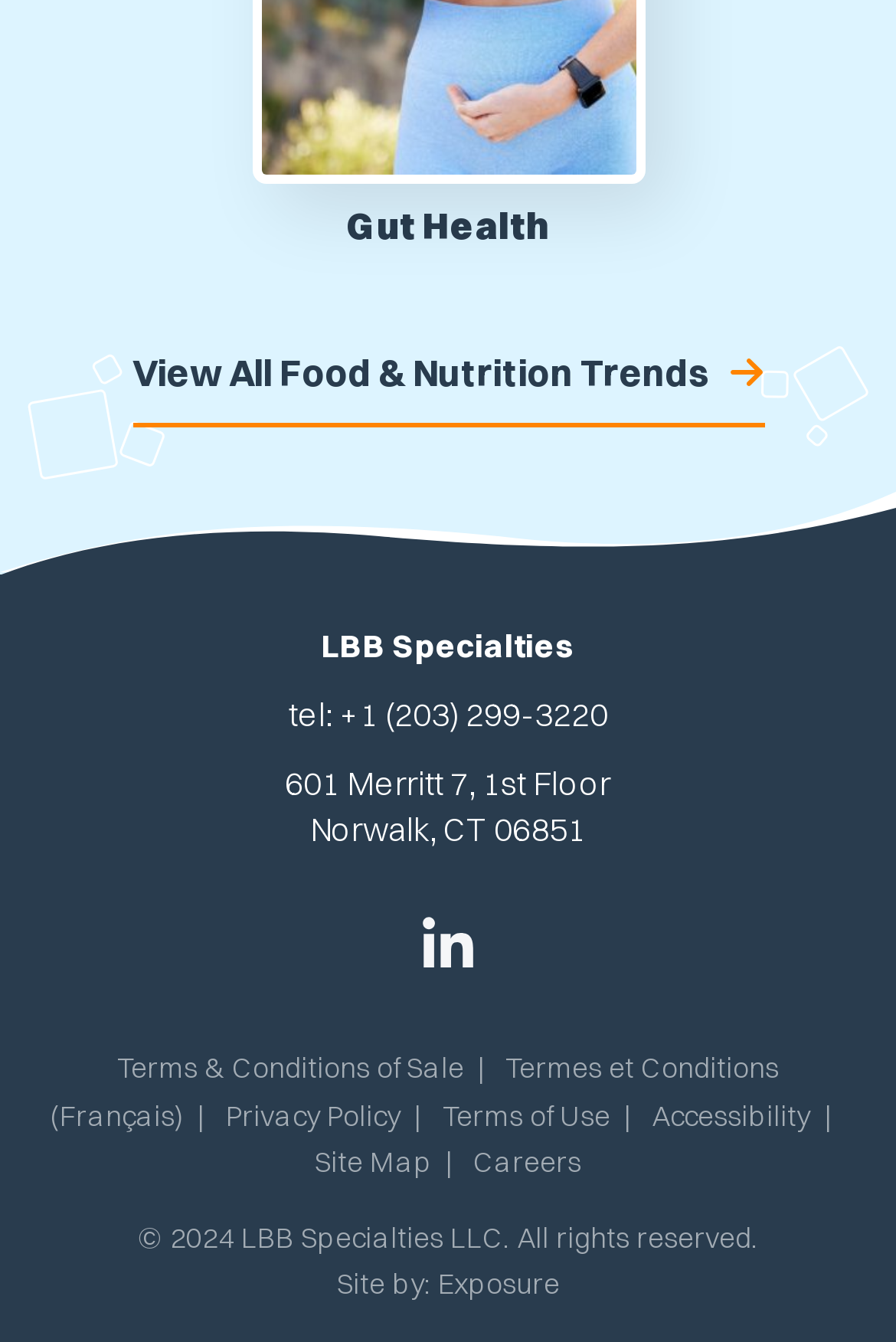Specify the bounding box coordinates of the region I need to click to perform the following instruction: "View all food and nutrition trends". The coordinates must be four float numbers in the range of 0 to 1, i.e., [left, top, right, bottom].

[0.147, 0.24, 0.853, 0.319]